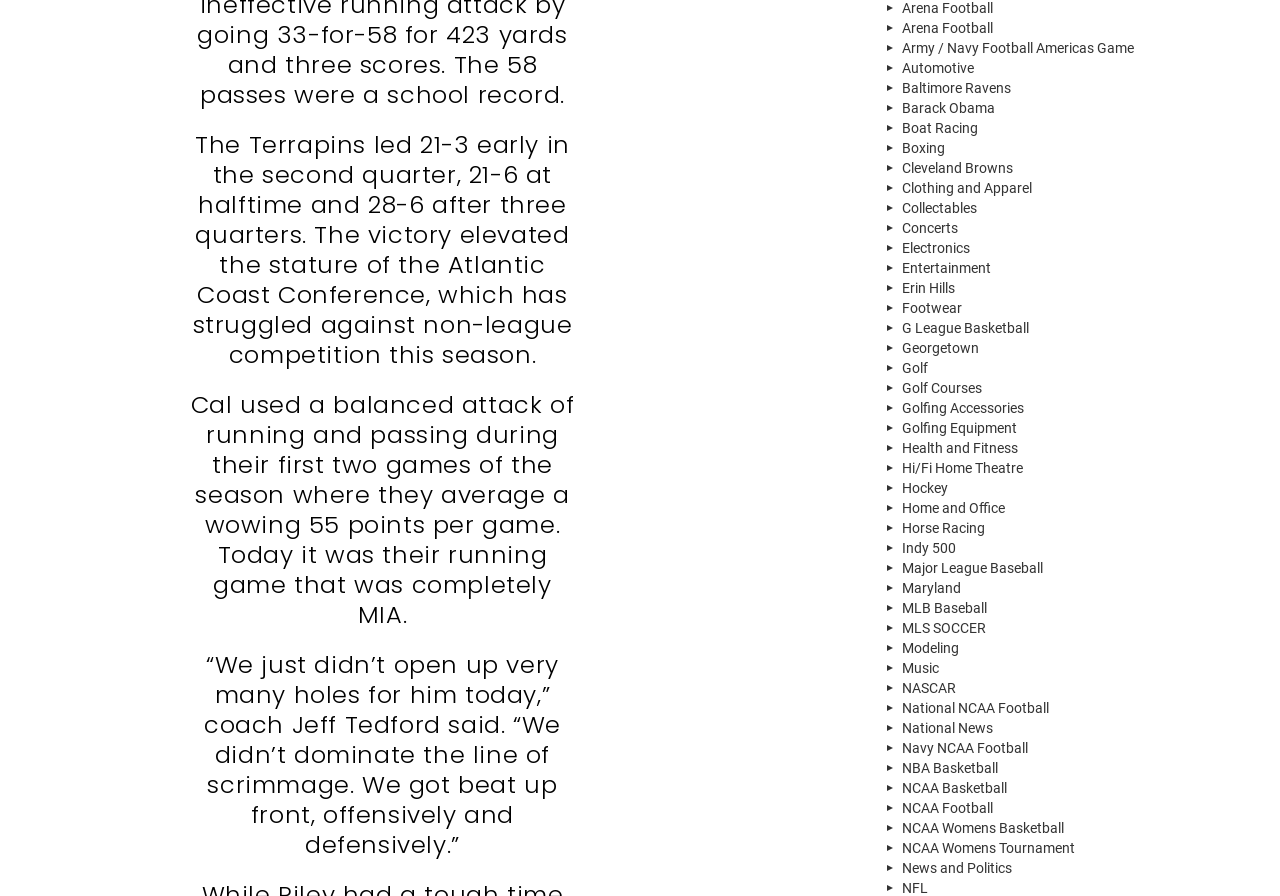Locate the bounding box coordinates of the clickable element to fulfill the following instruction: "Read about Cal's balanced attack". Provide the coordinates as four float numbers between 0 and 1 in the format [left, top, right, bottom].

[0.149, 0.433, 0.449, 0.704]